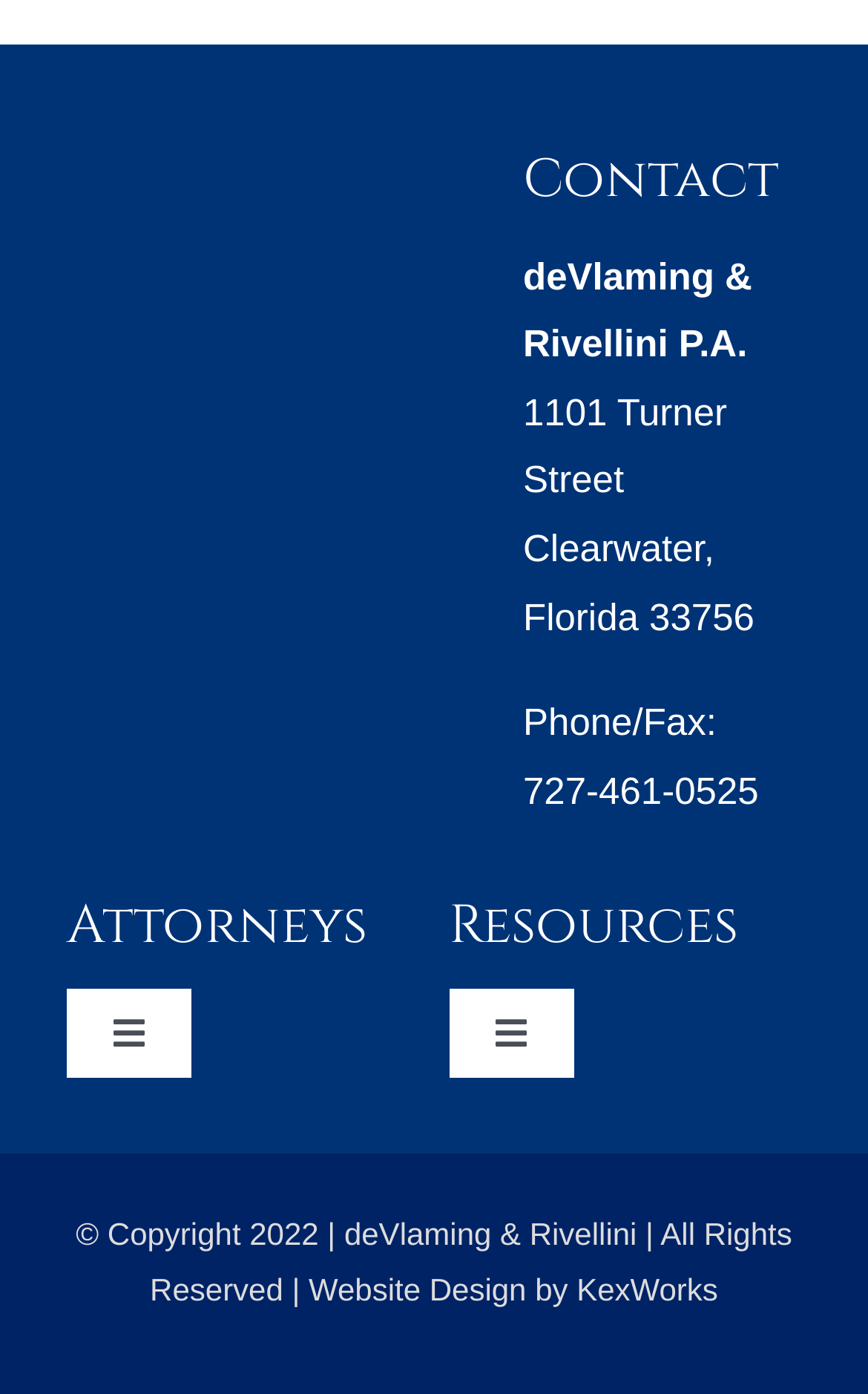Using the image as a reference, answer the following question in as much detail as possible:
What is the name of the law firm?

The name of the law firm can be found in the static text element located at the top of the webpage, which reads 'deVlaming & Rivellini P.A.'.